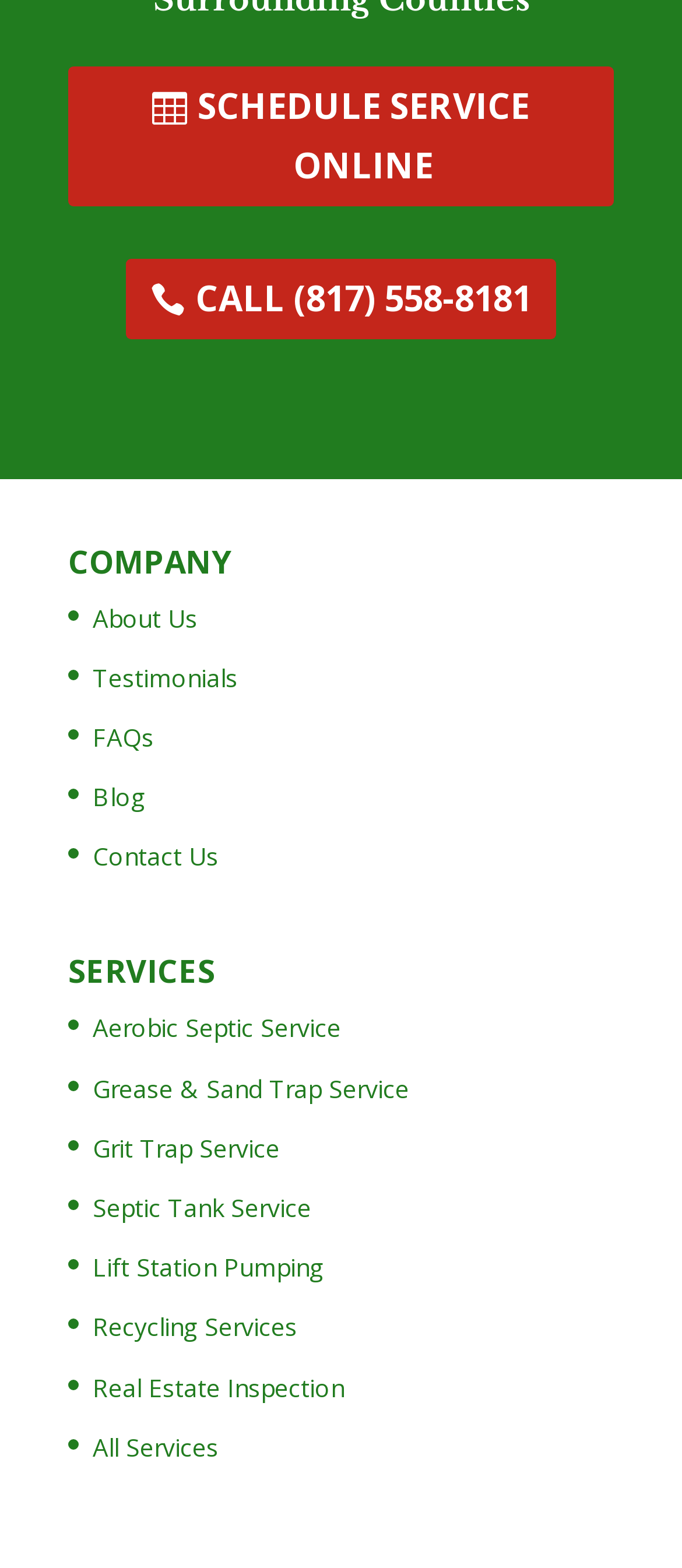Please specify the bounding box coordinates of the clickable region to carry out the following instruction: "Call the company". The coordinates should be four float numbers between 0 and 1, in the format [left, top, right, bottom].

[0.185, 0.165, 0.815, 0.216]